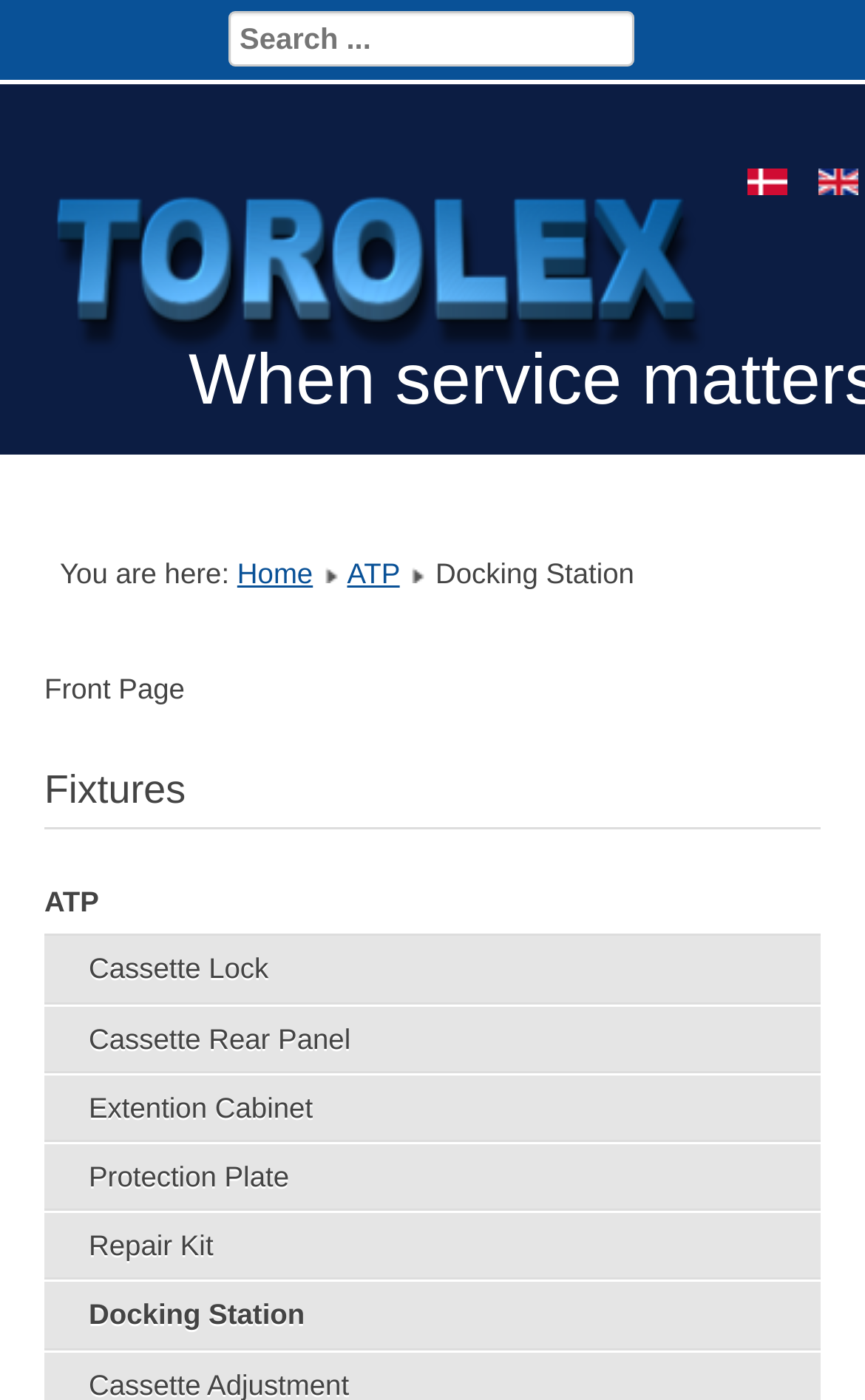Please determine the bounding box coordinates for the element with the description: "Cassette Rear Panel".

[0.051, 0.718, 0.949, 0.766]